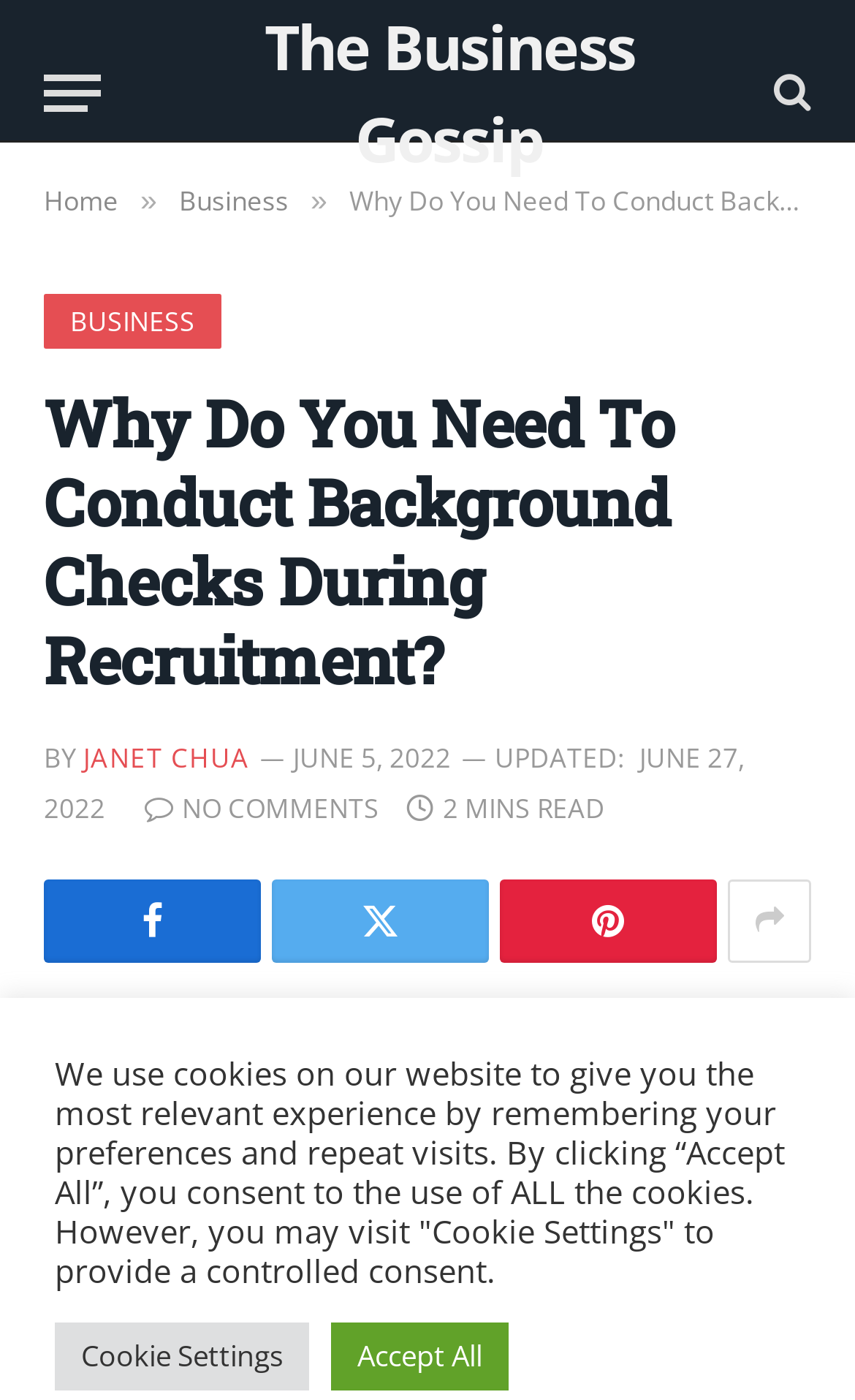Construct a comprehensive caption that outlines the webpage's structure and content.

This webpage is about an article titled "Why Do You Need To Conduct Background Checks During Recruitment?" on a website called "The Business Gossip". At the top left corner, there is a menu button and a link to the website's homepage. Next to the homepage link, there is a breadcrumb navigation with links to the "Business" category and a "»" symbol. 

Below the navigation, there is a prominent heading with the article title, followed by the author's name "JANET CHUA" and the publication date "JUNE 5, 2022". The article has been updated on "JUNE 27, 2022", as indicated by the "UPDATED:" label. 

On the right side of the article metadata, there are social media sharing buttons represented by icons. Below the article metadata, there is a brief summary or introduction to the article, which is not provided in the accessibility tree. 

At the bottom of the page, there is a cookie policy notification with a brief text explaining the use of cookies on the website. The notification has two buttons: "Cookie Settings" and "Accept All".